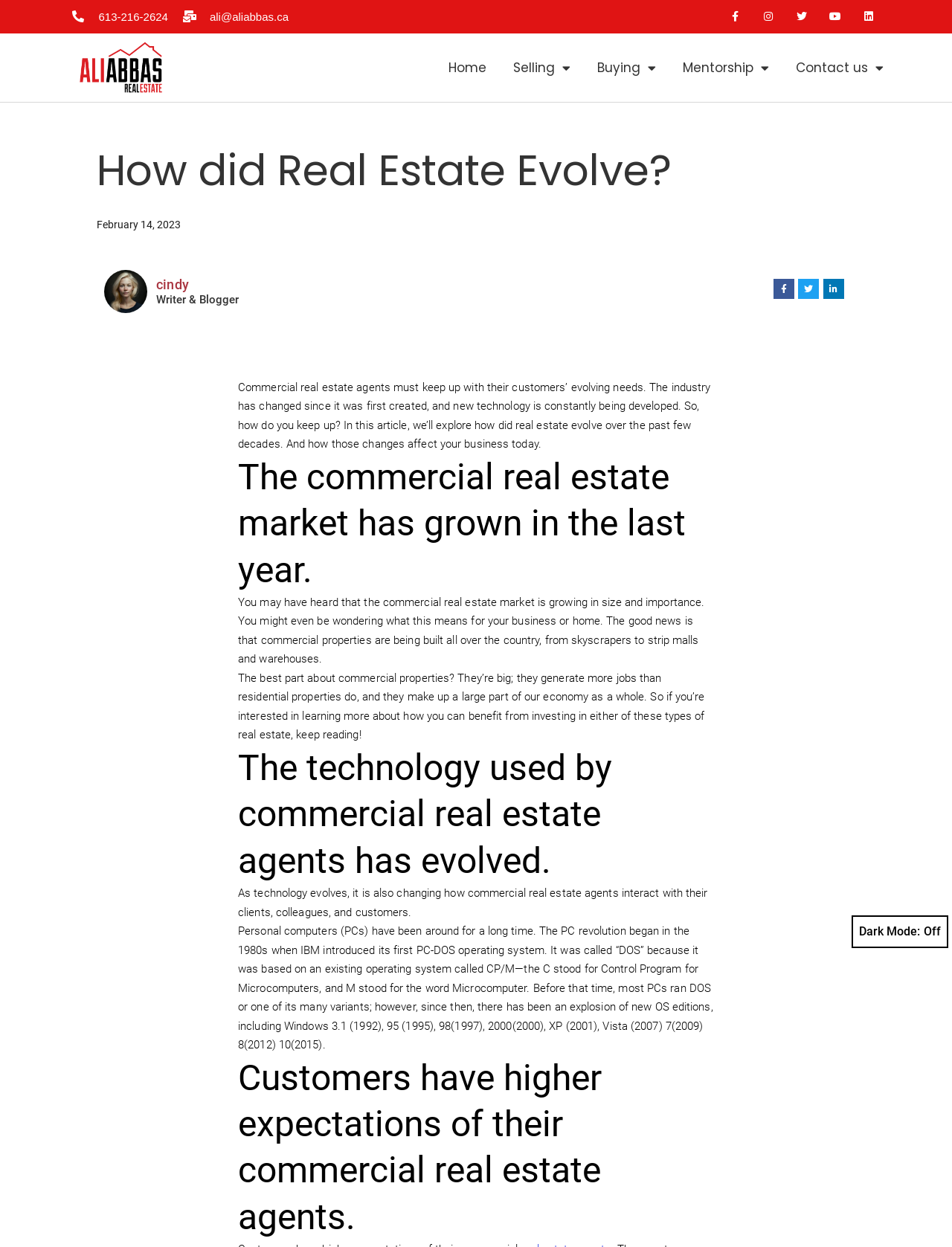How many sections are there in the article?
Based on the image, provide your answer in one word or phrase.

4